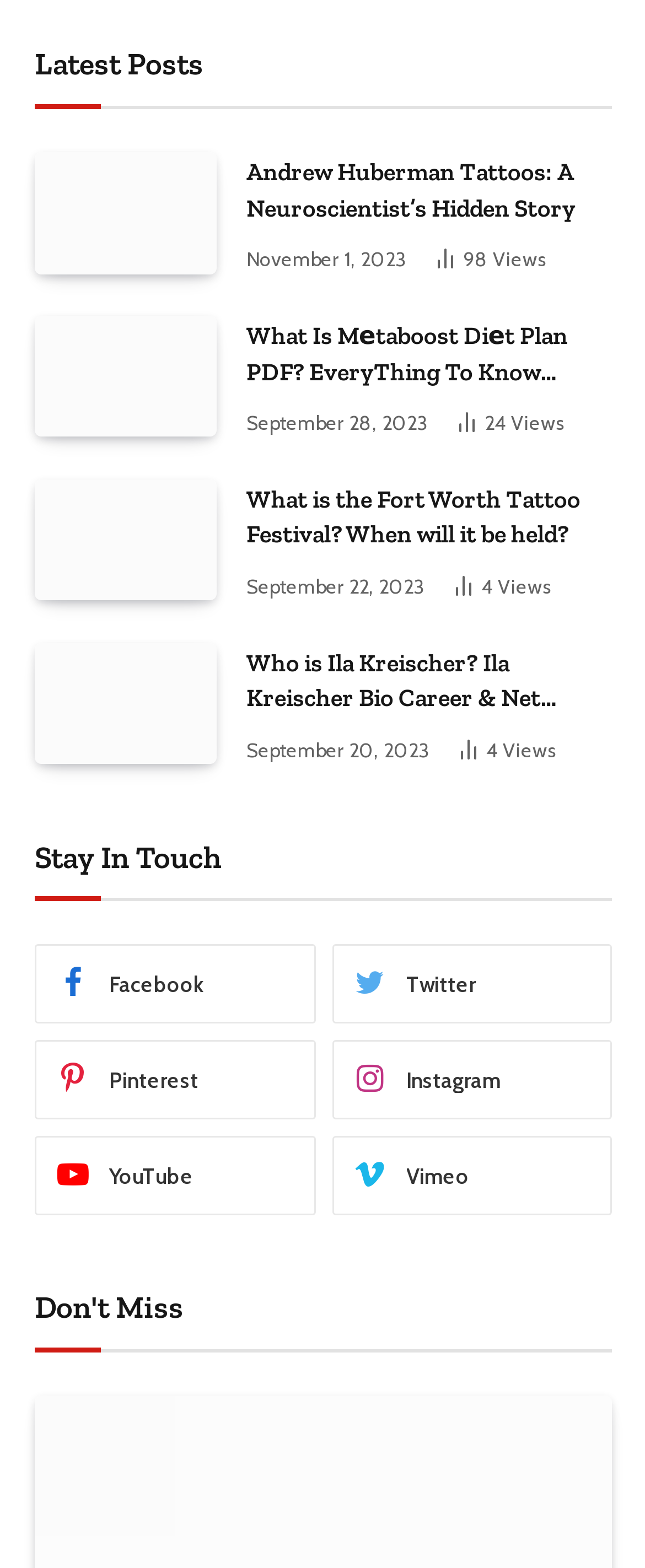Are the articles on this webpage organized by category?
Look at the image and answer with only one word or phrase.

No